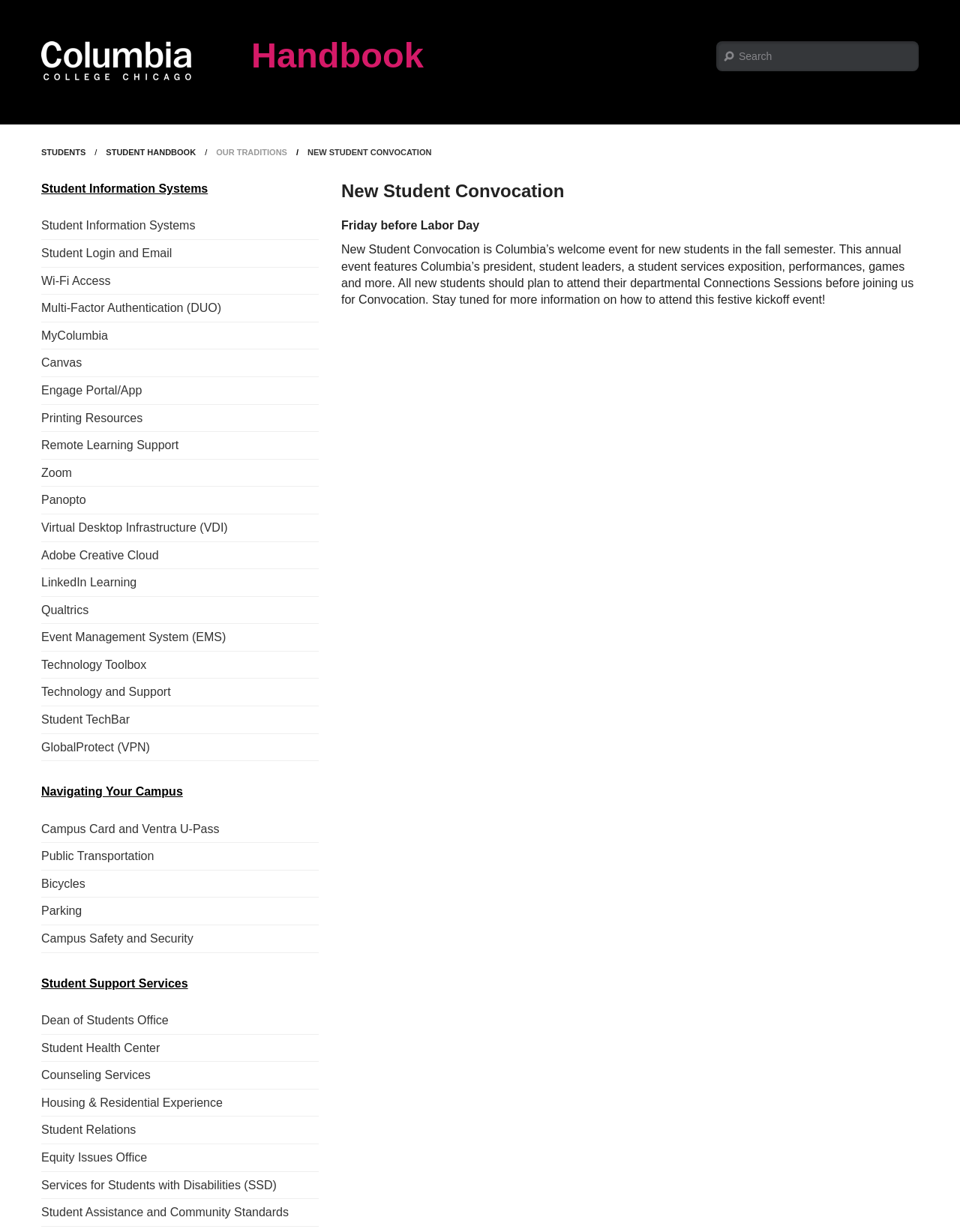What is the name of the college?
Provide a comprehensive and detailed answer to the question.

I found the answer by looking at the top-left corner of the webpage, where the college's logo and name are displayed. The name 'Columbia College Chicago' is written in text next to the logo.